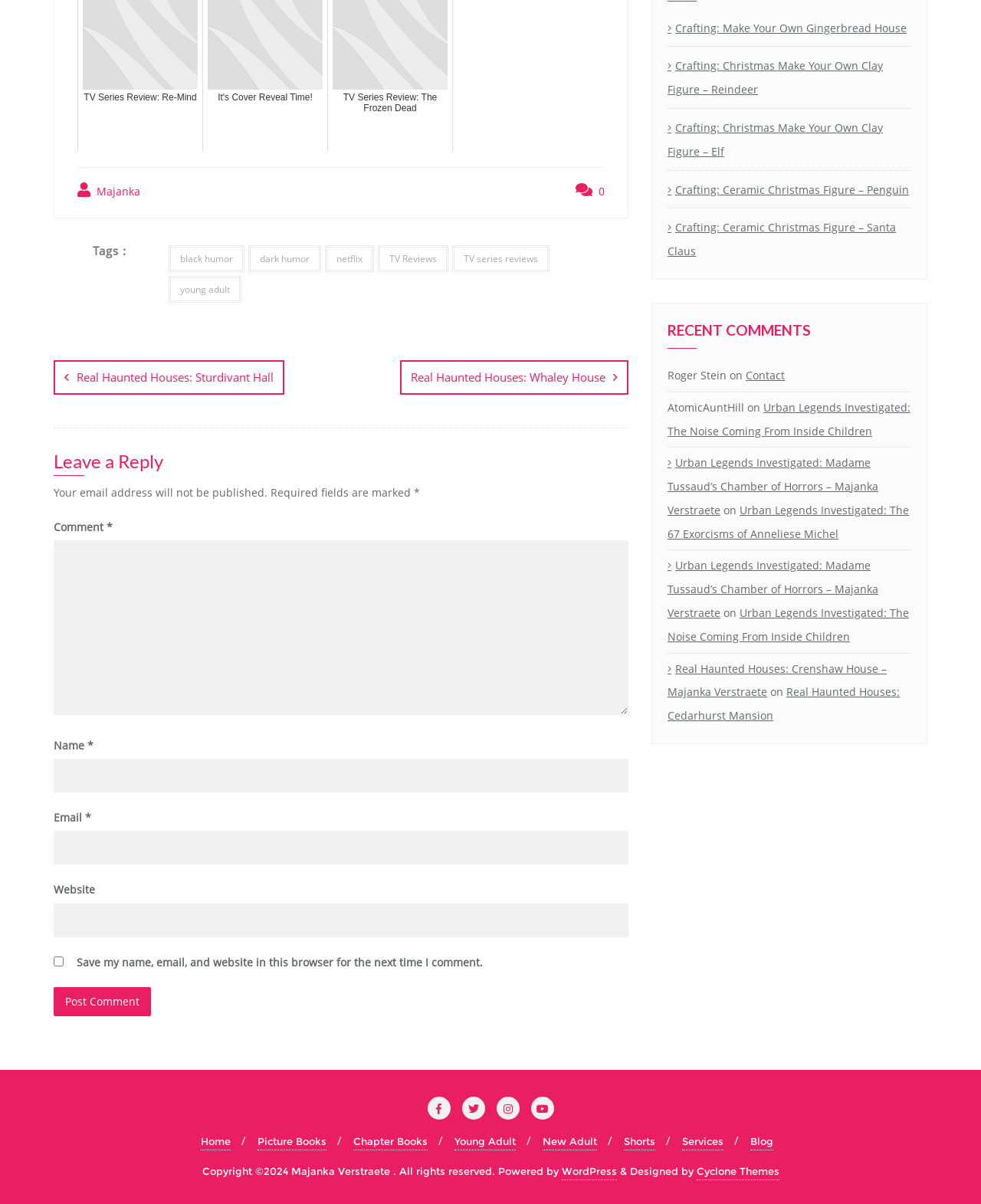Find the bounding box coordinates of the clickable area that will achieve the following instruction: "Click on the 'Post Comment' button".

[0.055, 0.82, 0.154, 0.844]